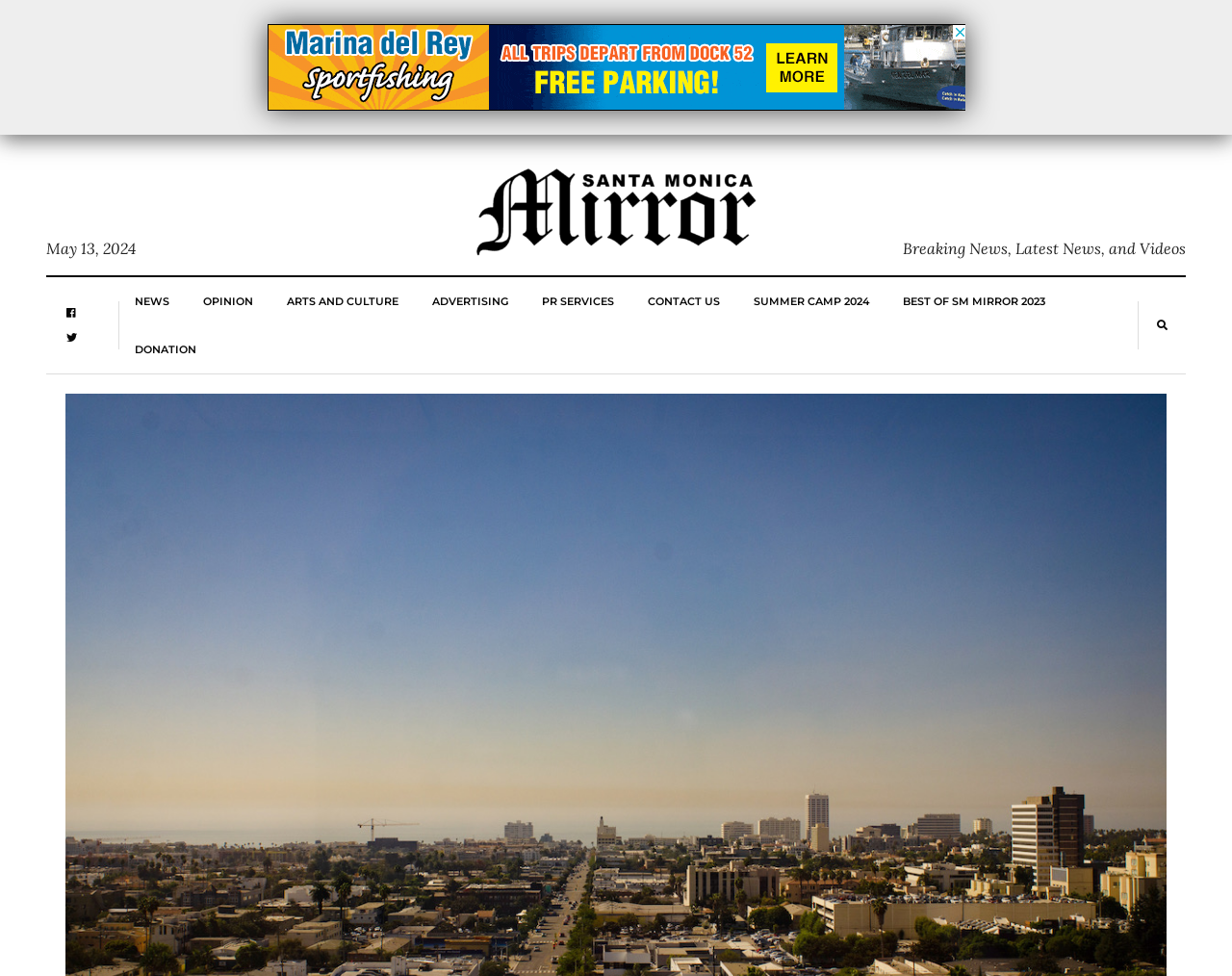Identify the bounding box coordinates of the clickable region to carry out the given instruction: "make a donation".

[0.11, 0.333, 0.16, 0.383]